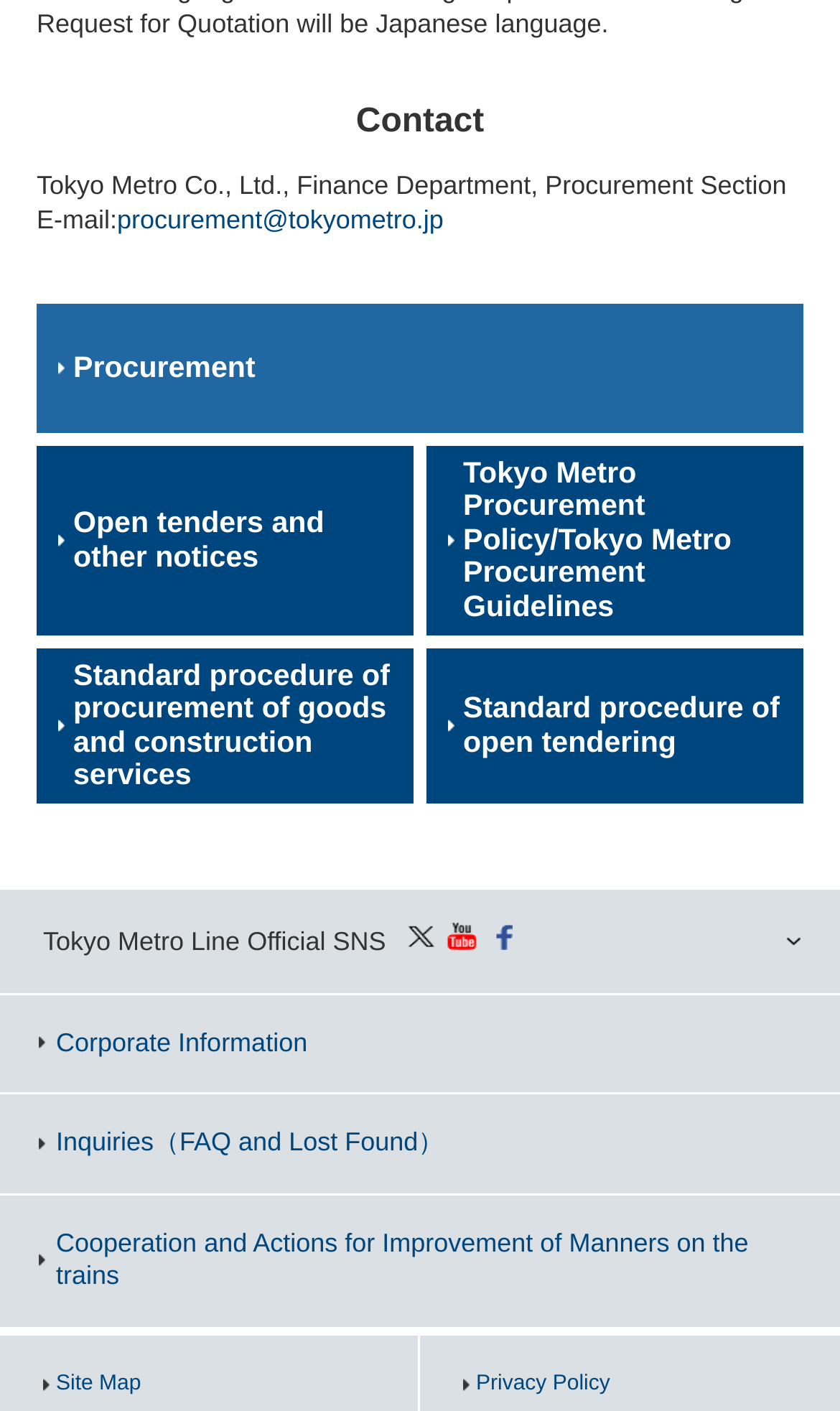Answer this question in one word or a short phrase: What is the email address of Tokyo Metro Co., Ltd., Finance Department, Procurement Section?

procurement@tokyometro.jp